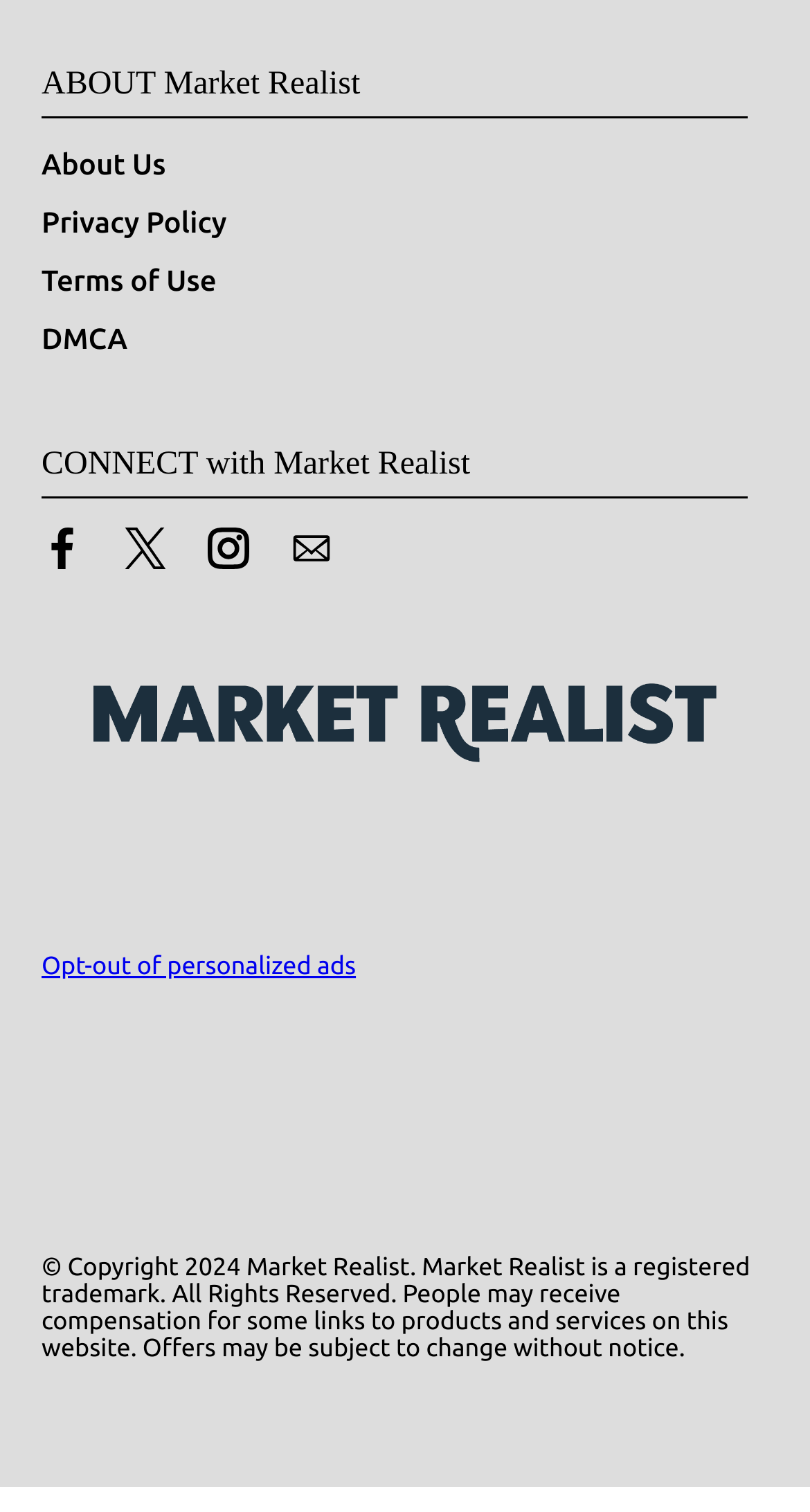Please identify the bounding box coordinates for the region that you need to click to follow this instruction: "Visit Facebook page".

[0.051, 0.358, 0.103, 0.38]